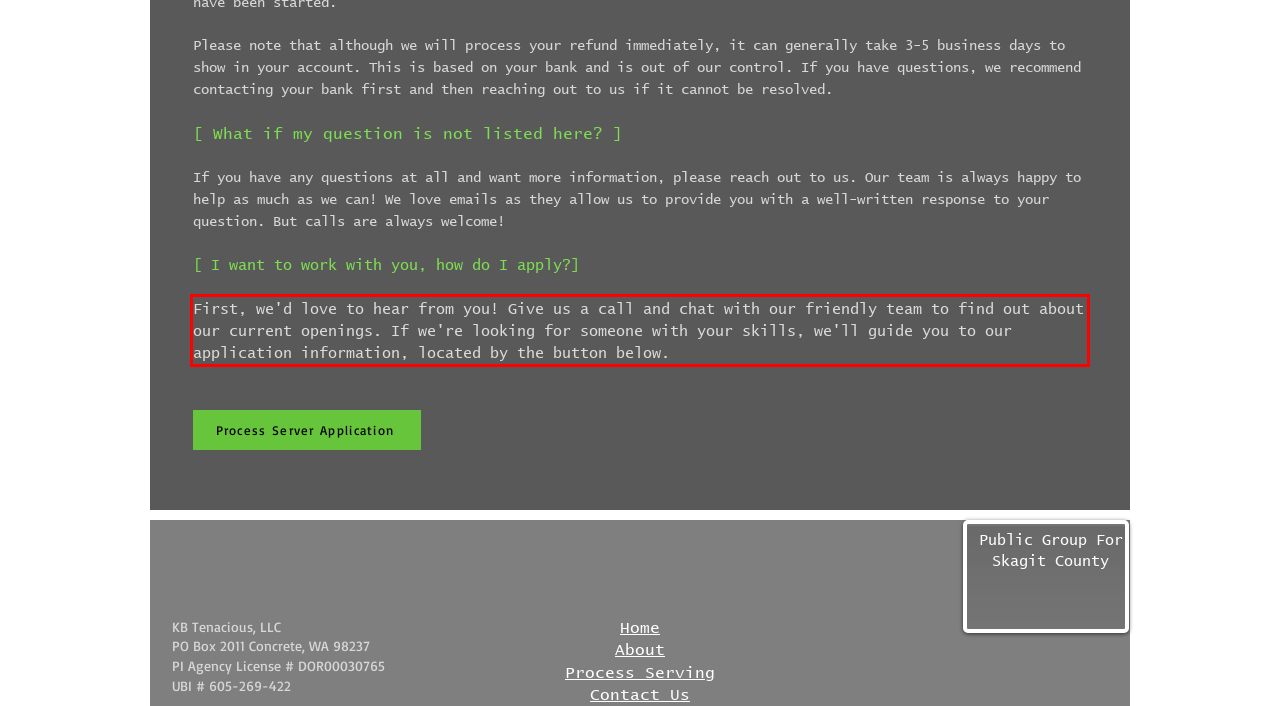Given the screenshot of a webpage, identify the red rectangle bounding box and recognize the text content inside it, generating the extracted text.

First, we'd love to hear from you! Give us a call and chat with our friendly team to find out about our current openings. If we're looking for someone with your skills, we'll guide you to our application information, located by the button below.